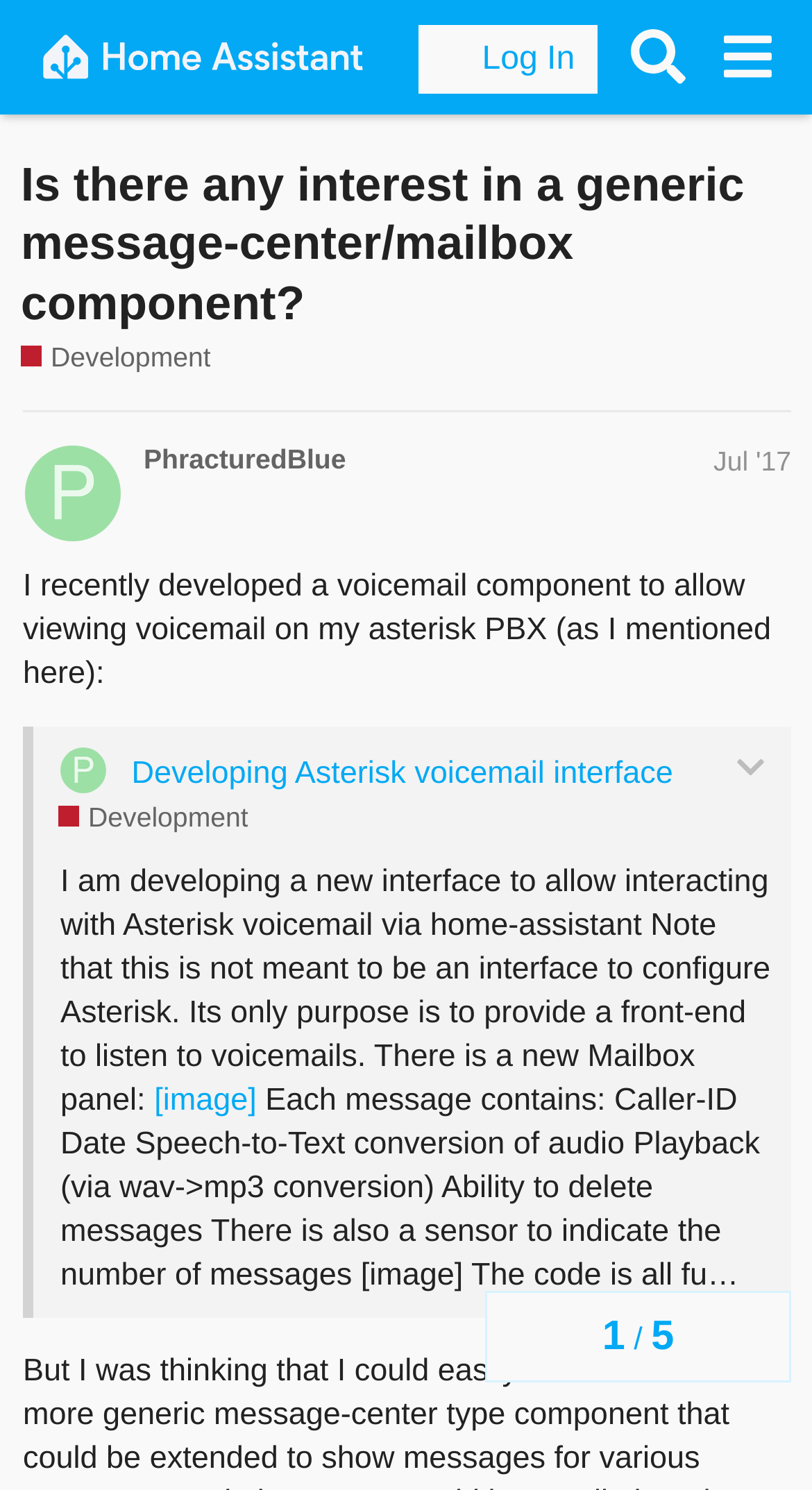Identify the bounding box coordinates of the section to be clicked to complete the task described by the following instruction: "View 'FAQs'". The coordinates should be four float numbers between 0 and 1, formatted as [left, top, right, bottom].

None